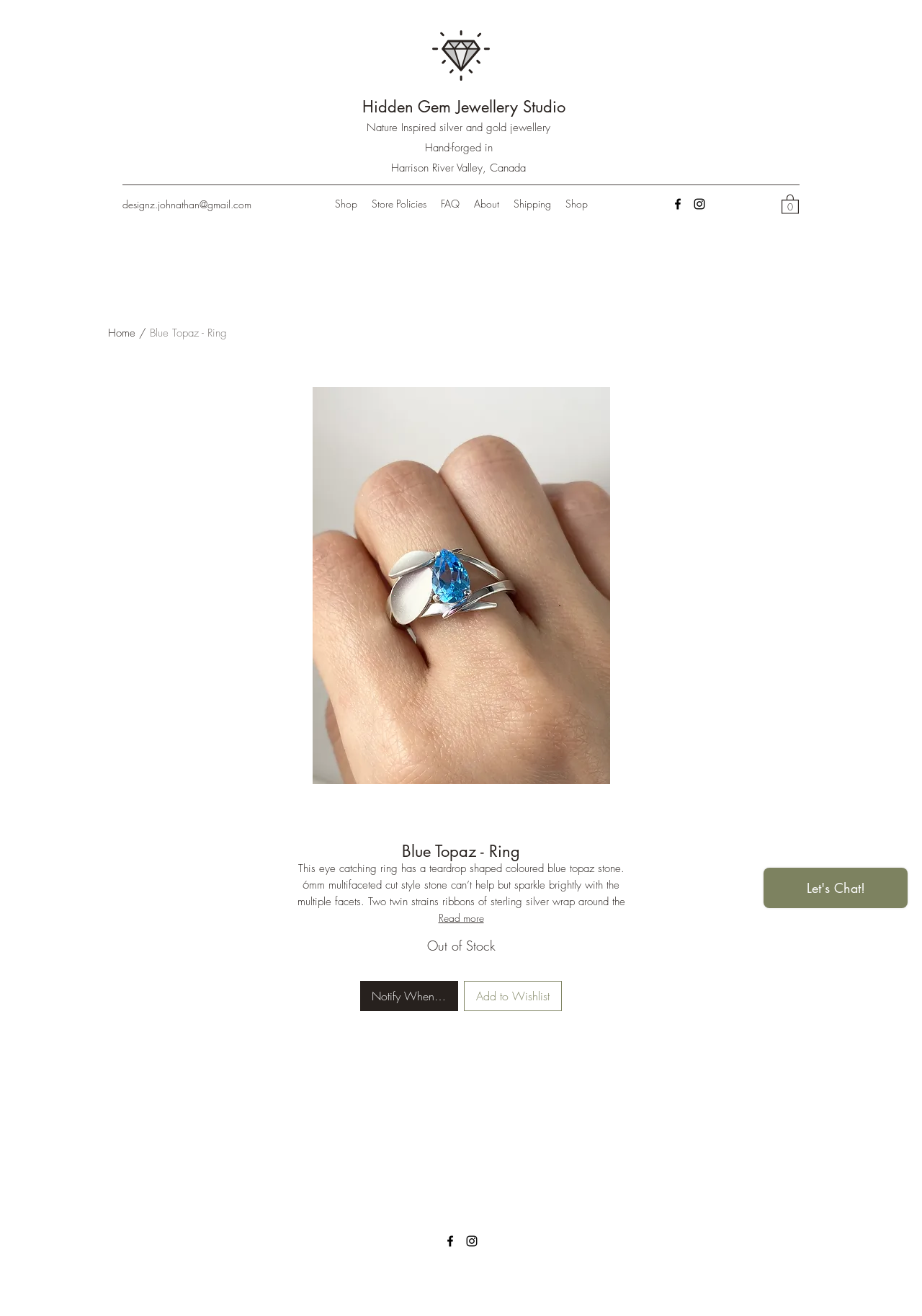Given the element description #comp-kkf0tssf svg [data-color="1"] {fill: #27211E;}, specify the bounding box coordinates of the corresponding UI element in the format (top-left x, top-left y, bottom-right x, bottom-right y). All values must be between 0 and 1.

[0.469, 0.02, 0.531, 0.064]